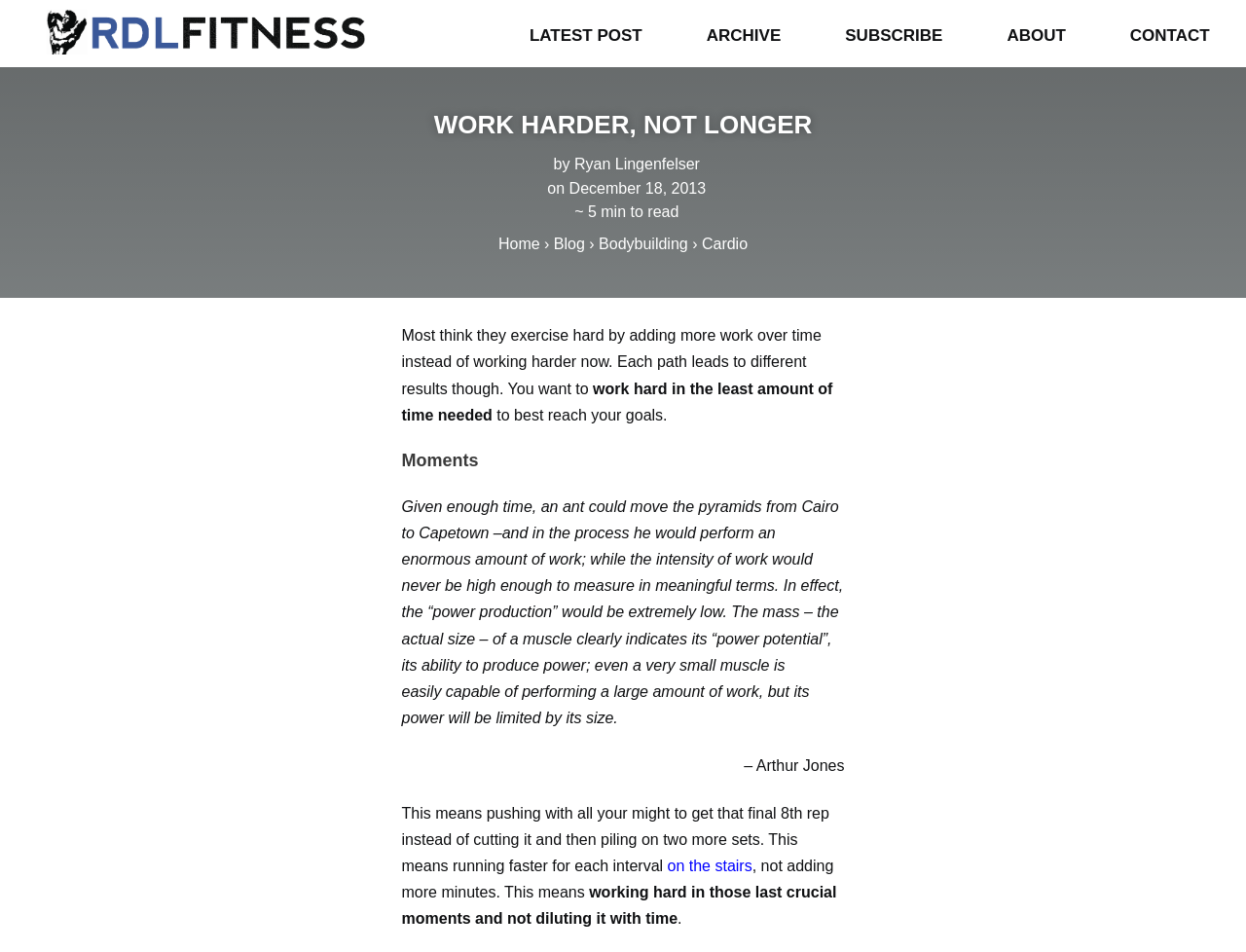Please determine the bounding box coordinates of the clickable area required to carry out the following instruction: "Click the 'Blog' link". The coordinates must be four float numbers between 0 and 1, represented as [left, top, right, bottom].

[0.444, 0.248, 0.469, 0.265]